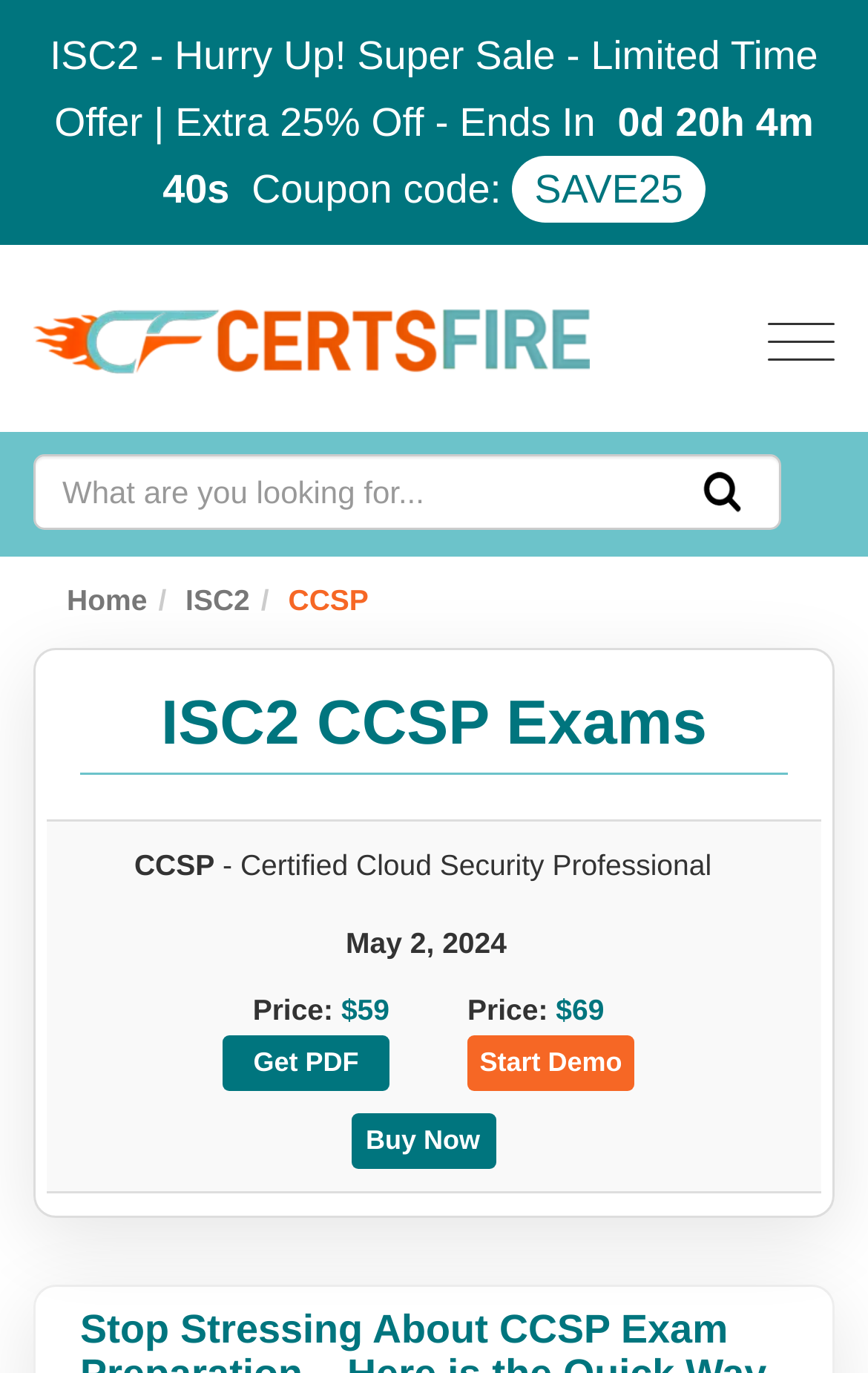Utilize the details in the image to give a detailed response to the question: What is the expiration date of the offer?

The expiration date of the offer can be found in the 'Hurry Up! Super Sale - Limited Time Offer' section, where it says 'May 2, 2024'.